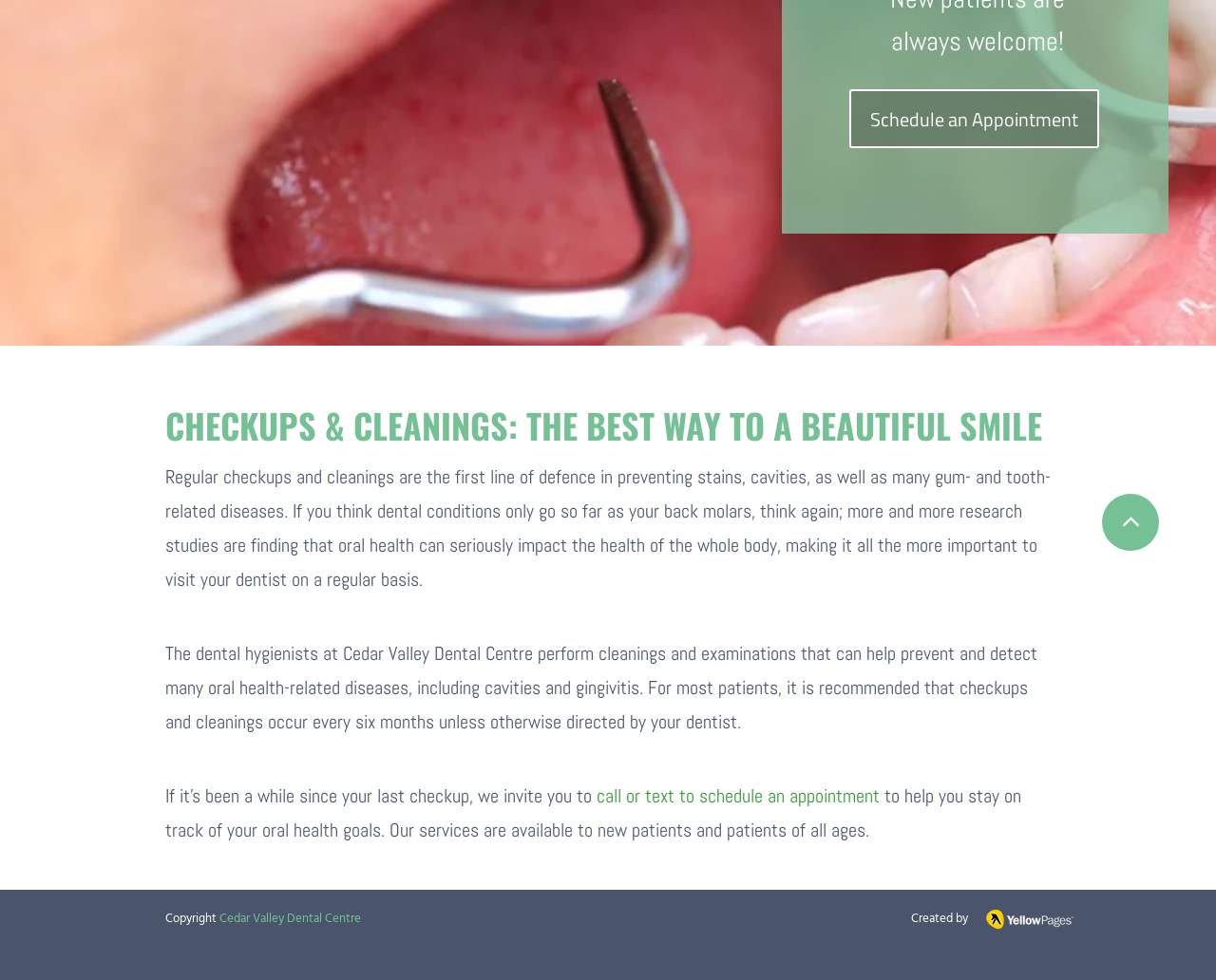Provide the bounding box coordinates, formatted as (top-left x, top-left y, bottom-right x, bottom-right y), with all values being floating point numbers between 0 and 1. Identify the bounding box of the UI element that matches the description: Cedar Valley Dental Centre

[0.18, 0.928, 0.297, 0.948]